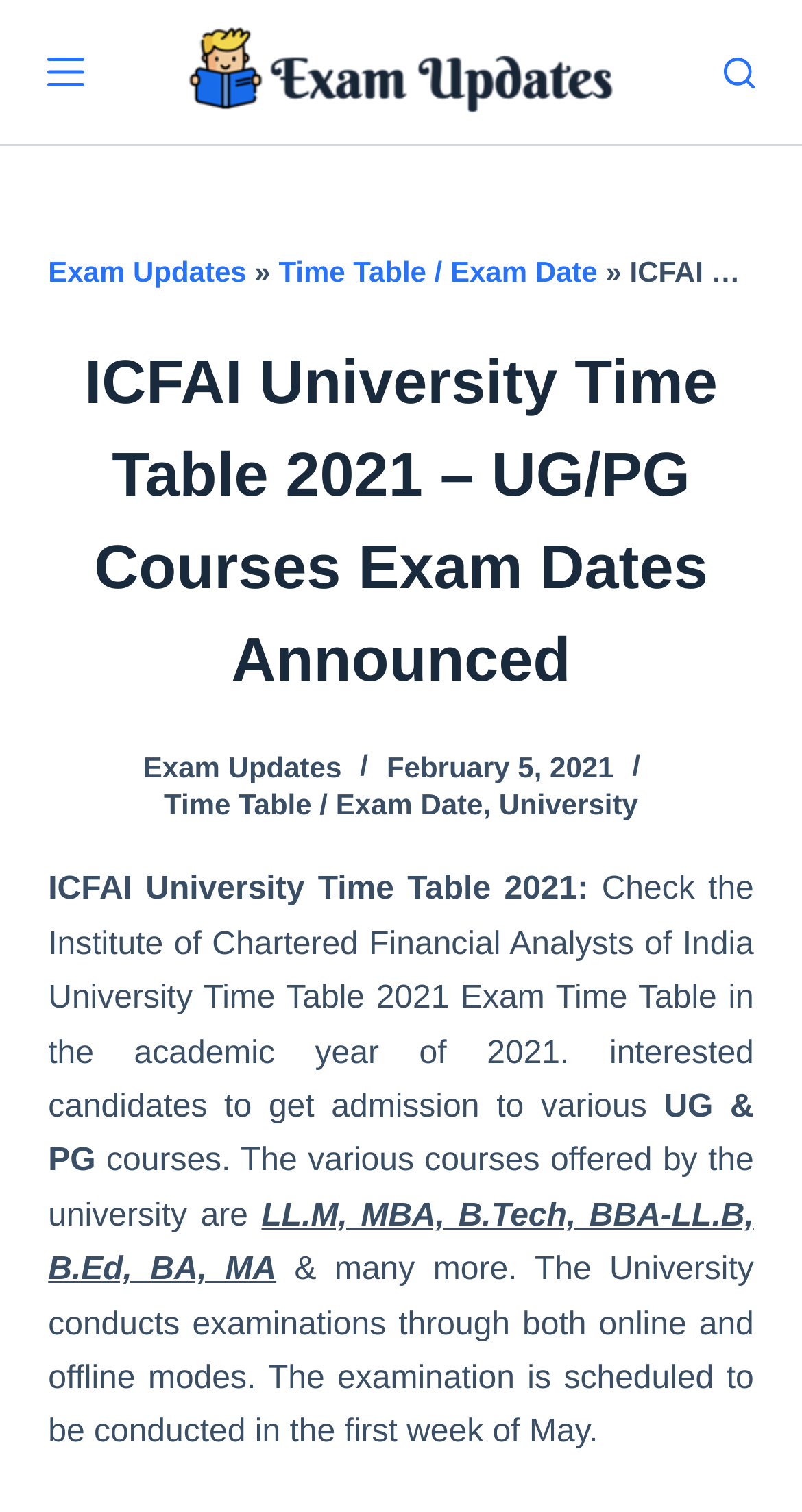Identify the bounding box coordinates for the element you need to click to achieve the following task: "Go to the 'Exam Updates' homepage". Provide the bounding box coordinates as four float numbers between 0 and 1, in the form [left, top, right, bottom].

[0.06, 0.169, 0.307, 0.19]